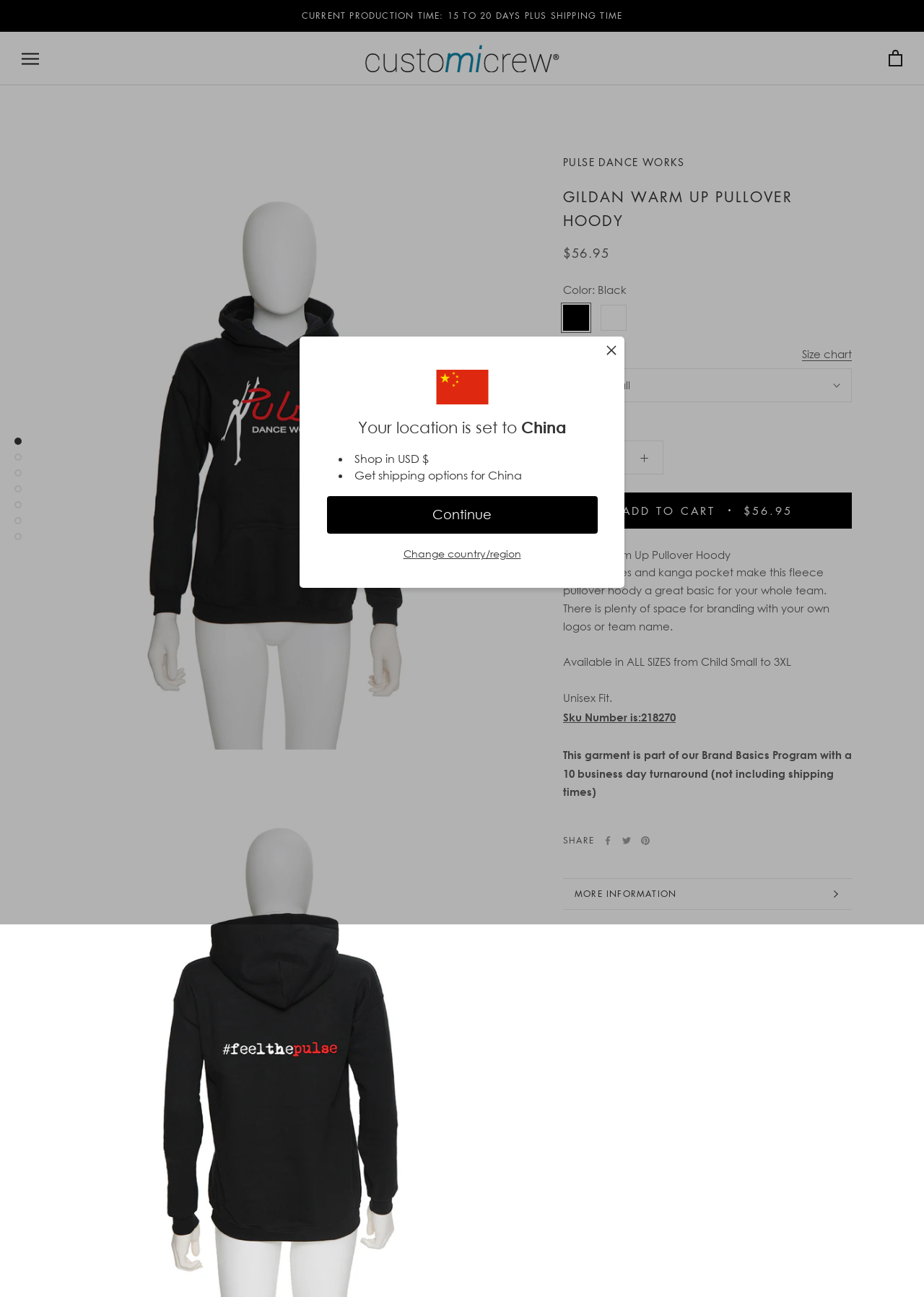What is the price of the Gildan Warm Up Pullover Hoody?
From the image, respond with a single word or phrase.

$56.95